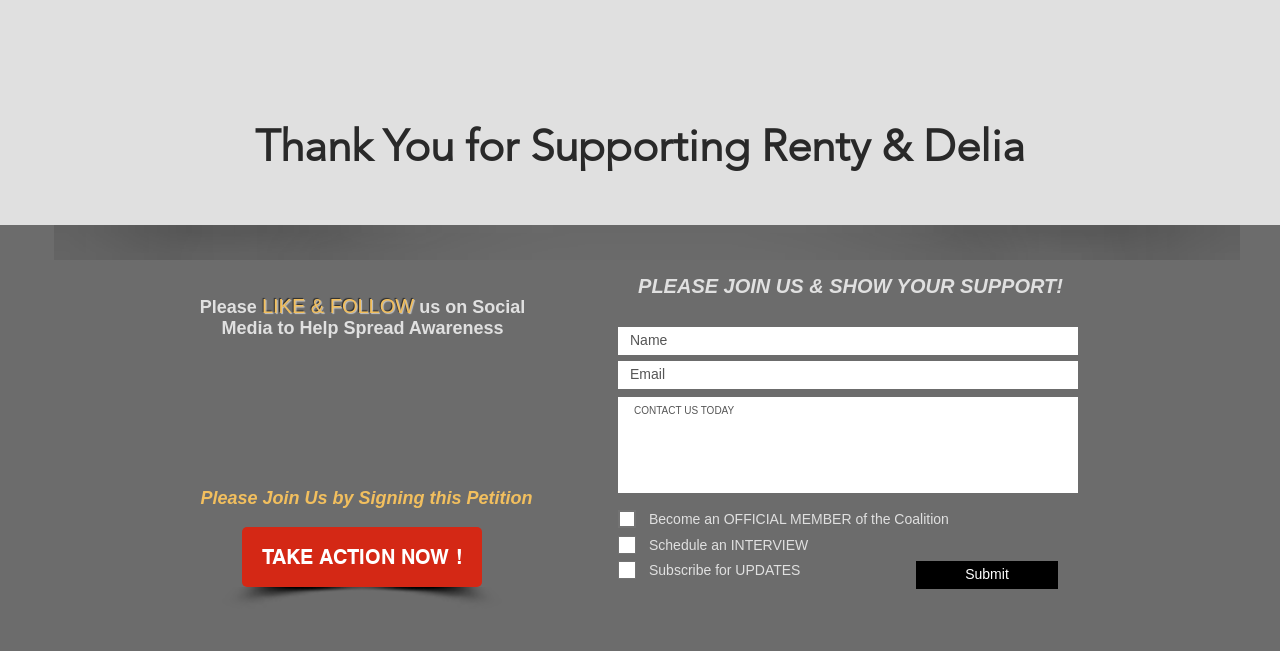Give a one-word or short phrase answer to the question: 
What is the purpose of the petition?

To show support